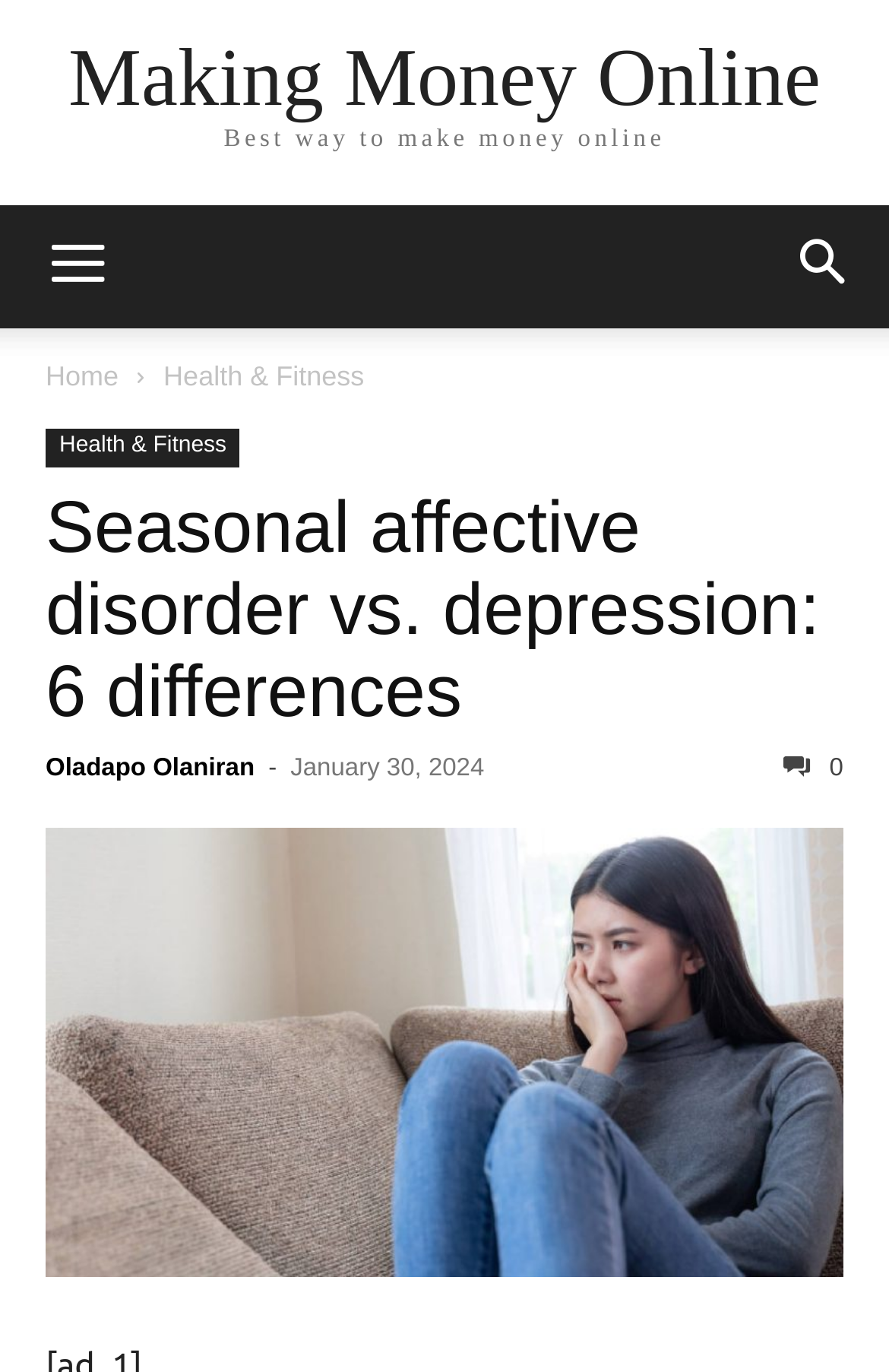Determine the bounding box coordinates of the region I should click to achieve the following instruction: "Click on the 'Home' link". Ensure the bounding box coordinates are four float numbers between 0 and 1, i.e., [left, top, right, bottom].

[0.051, 0.263, 0.133, 0.286]